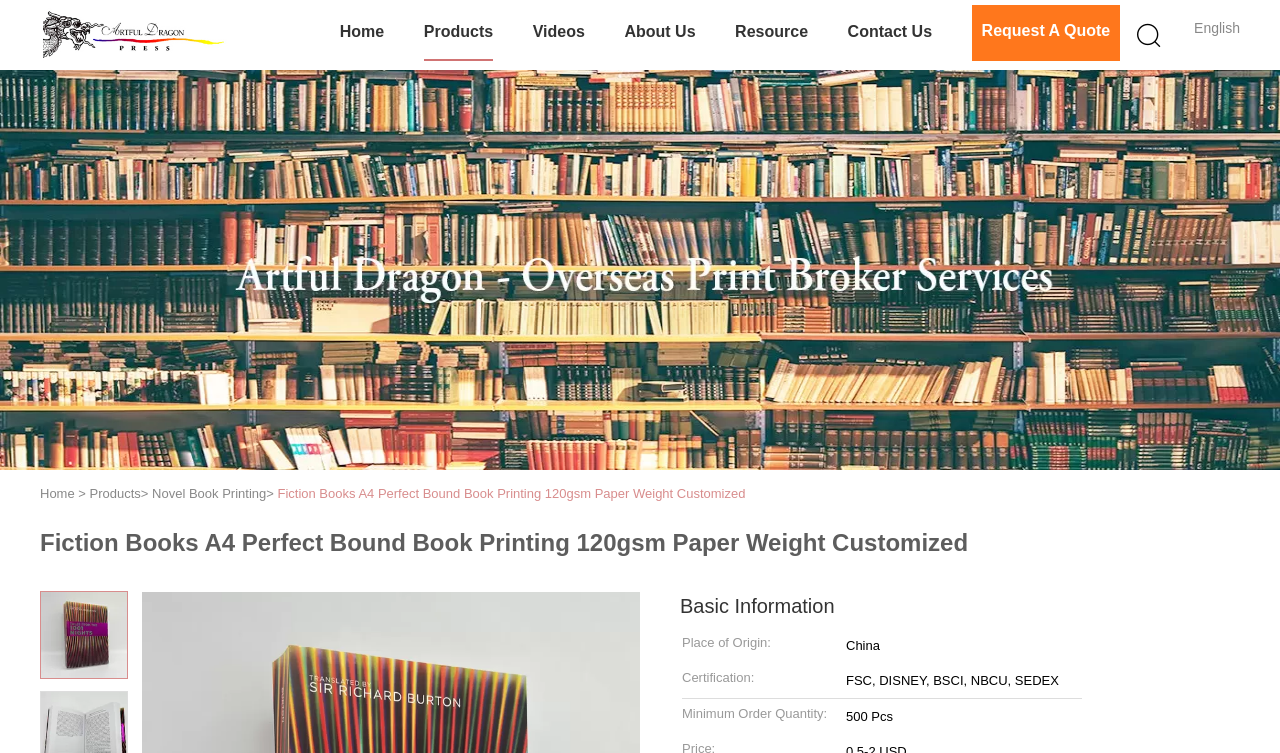Determine the bounding box coordinates for the clickable element required to fulfill the instruction: "Click on the 'Novel Book Printing' link". Provide the coordinates as four float numbers between 0 and 1, i.e., [left, top, right, bottom].

[0.119, 0.645, 0.208, 0.665]